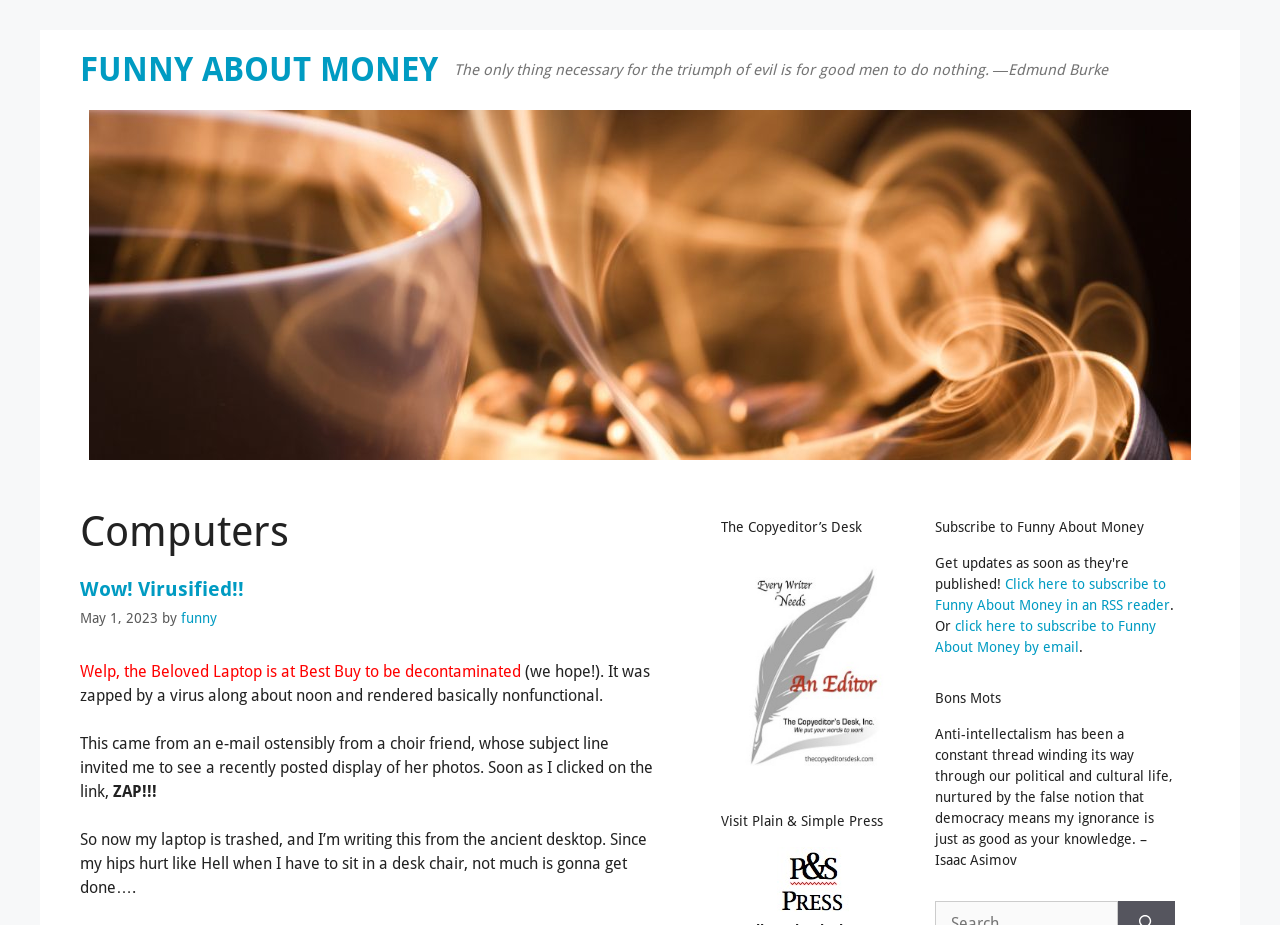What is the title of the latest article?
Please ensure your answer to the question is detailed and covers all necessary aspects.

The title of the latest article can be found by looking at the heading elements on the page. The first heading element with a link contains the text 'Wow! Virusified!!', which is likely the title of the latest article.